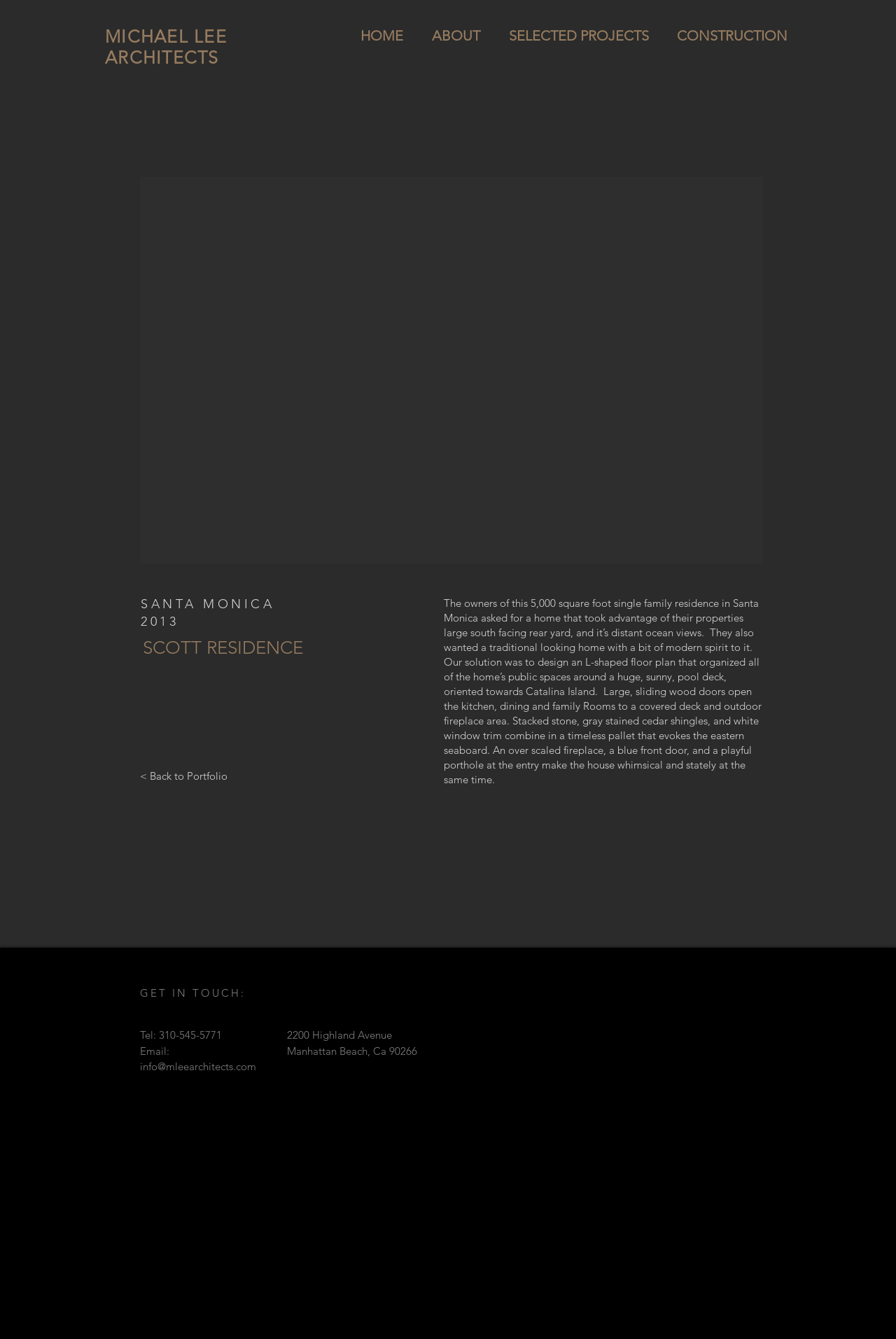Given the content of the image, can you provide a detailed answer to the question?
What is the contact email of the architecture firm?

I found the answer by looking at the link element with the text 'info@mleearchitects.com' at the bottom of the webpage, which provides the contact email of the architecture firm.